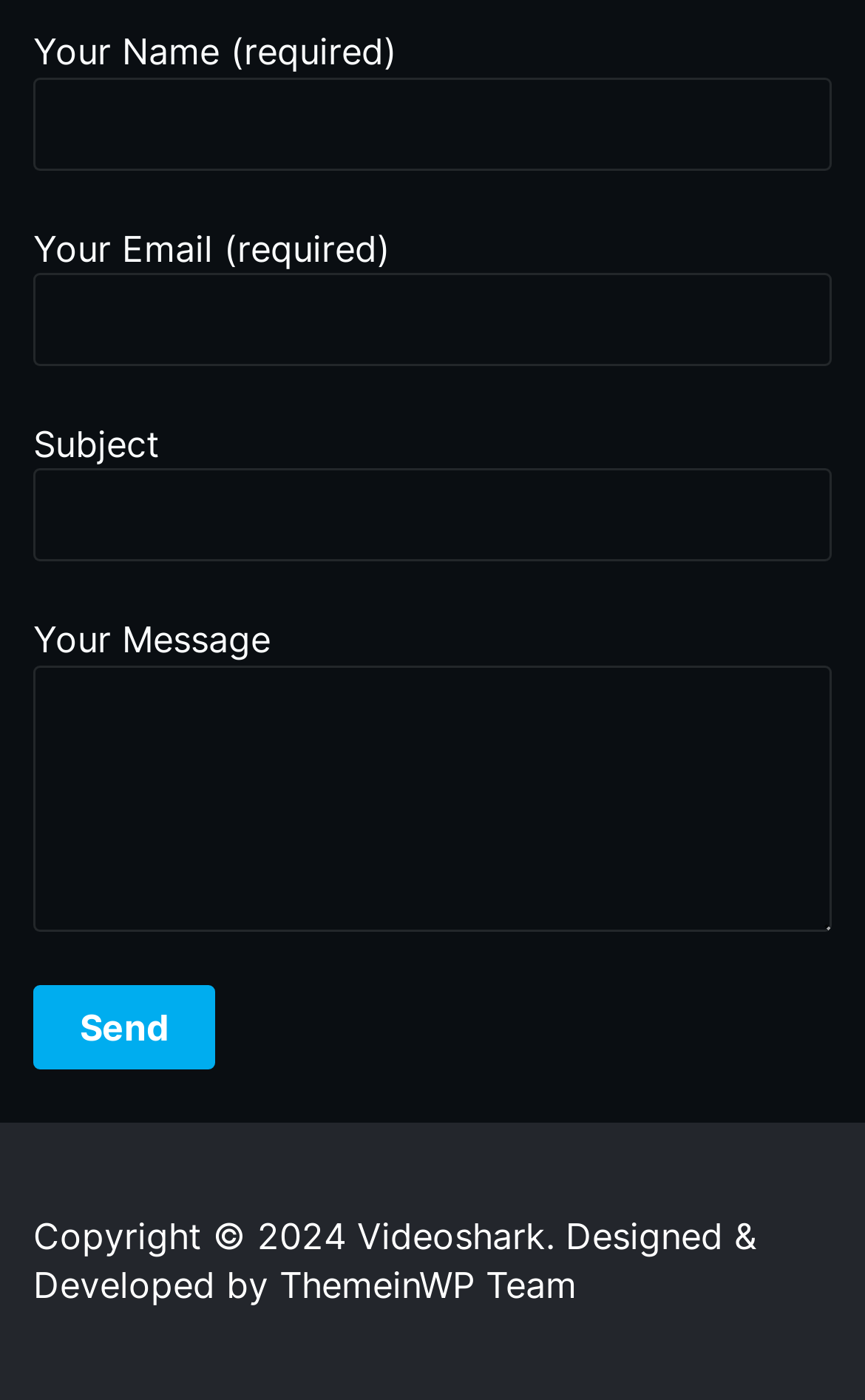Please provide the bounding box coordinate of the region that matches the element description: name="your-name". Coordinates should be in the format (top-left x, top-left y, bottom-right x, bottom-right y) and all values should be between 0 and 1.

[0.038, 0.055, 0.962, 0.121]